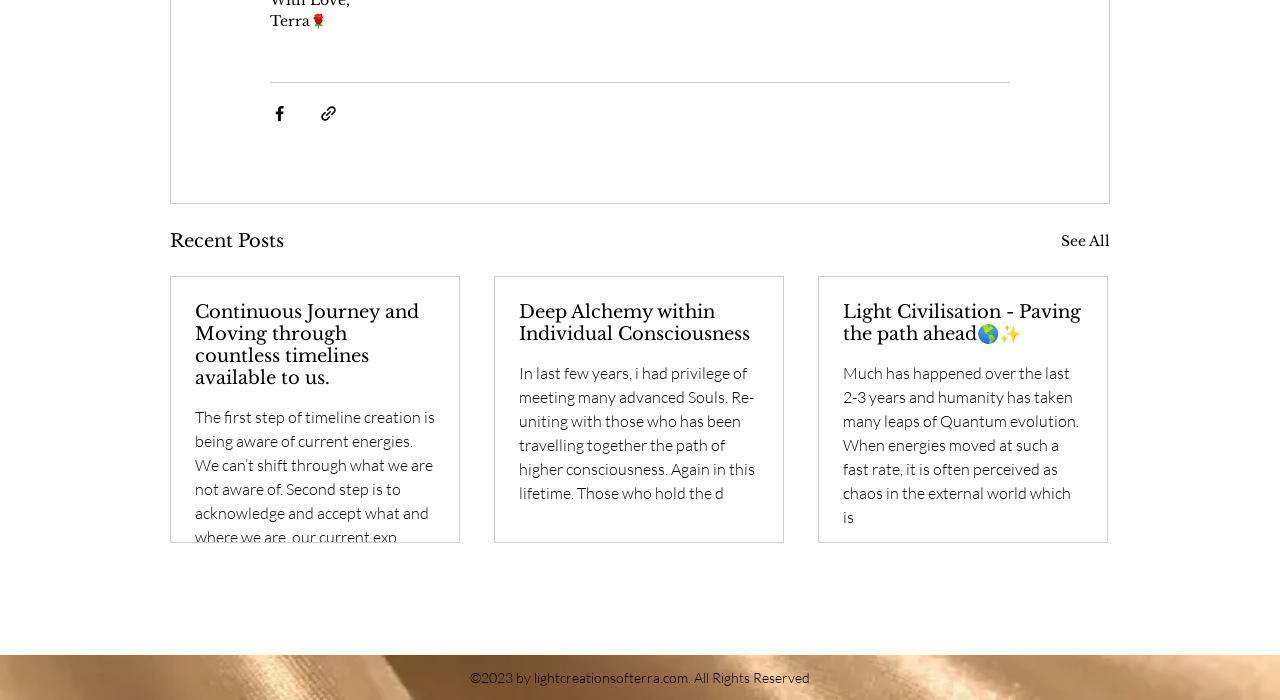Identify the bounding box coordinates necessary to click and complete the given instruction: "Click the 'Home' link".

None